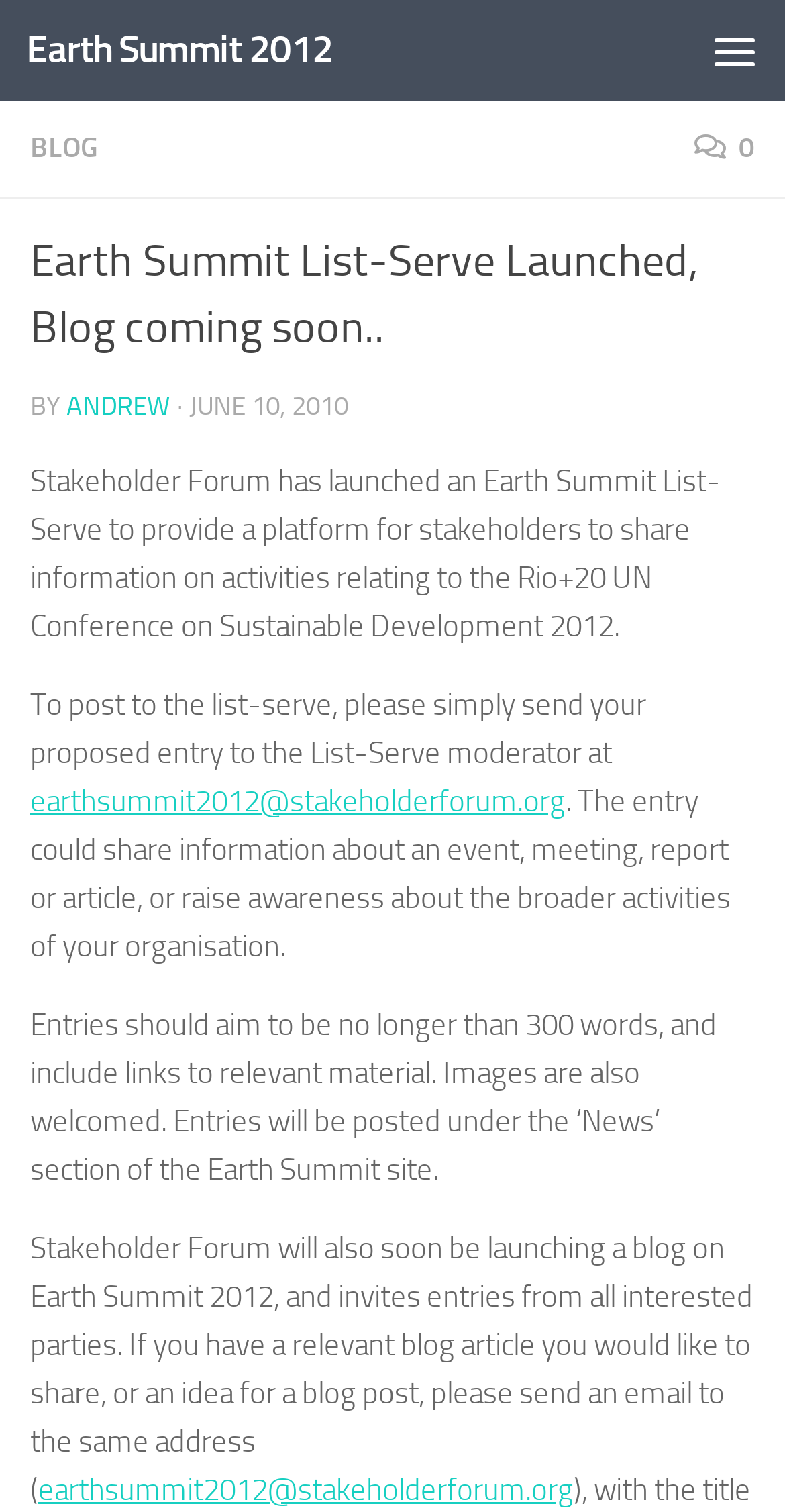Find the bounding box coordinates of the clickable region needed to perform the following instruction: "Open the menu". The coordinates should be provided as four float numbers between 0 and 1, i.e., [left, top, right, bottom].

[0.872, 0.0, 1.0, 0.067]